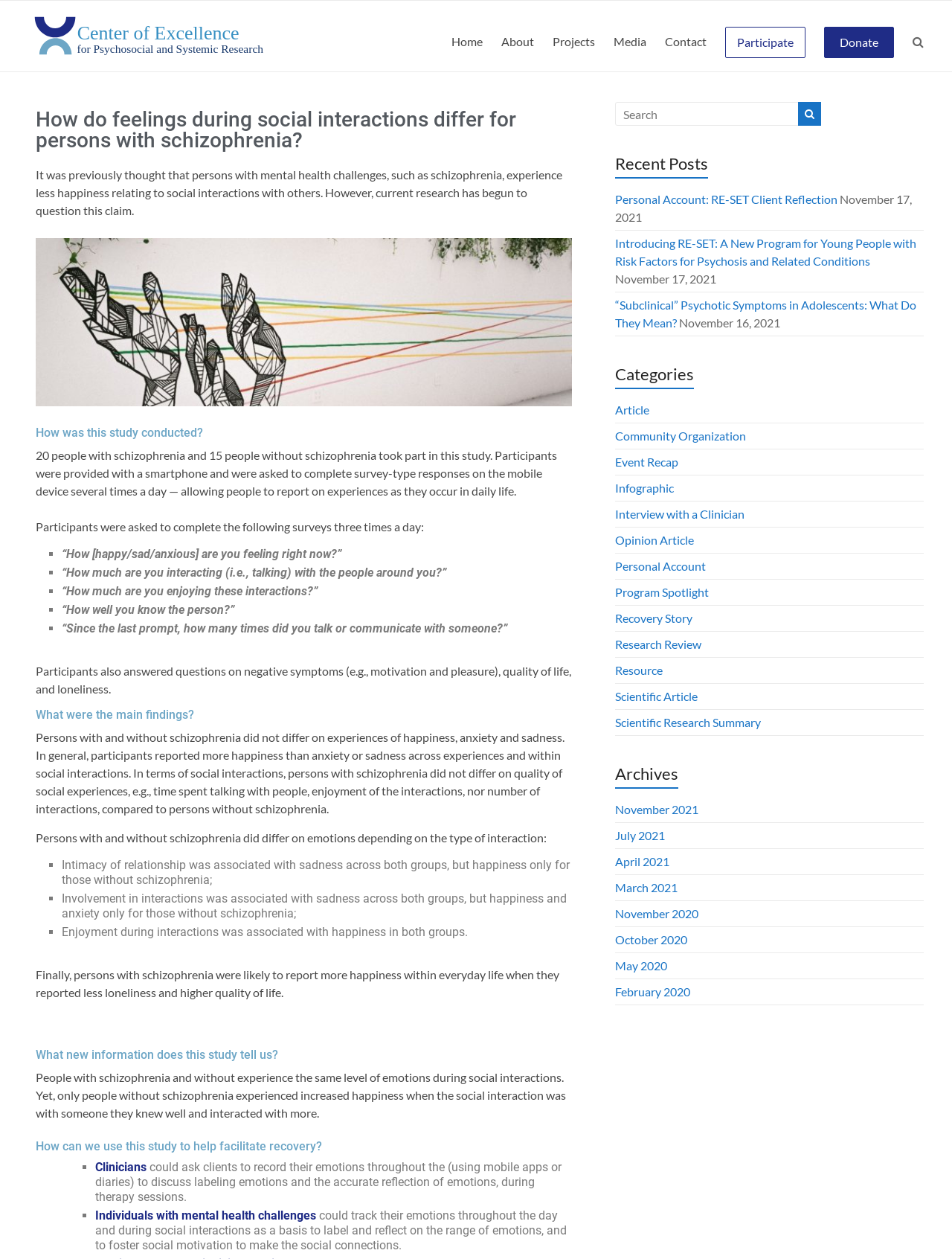Using the description "Scientific Research Summary", locate and provide the bounding box of the UI element.

[0.646, 0.568, 0.799, 0.579]